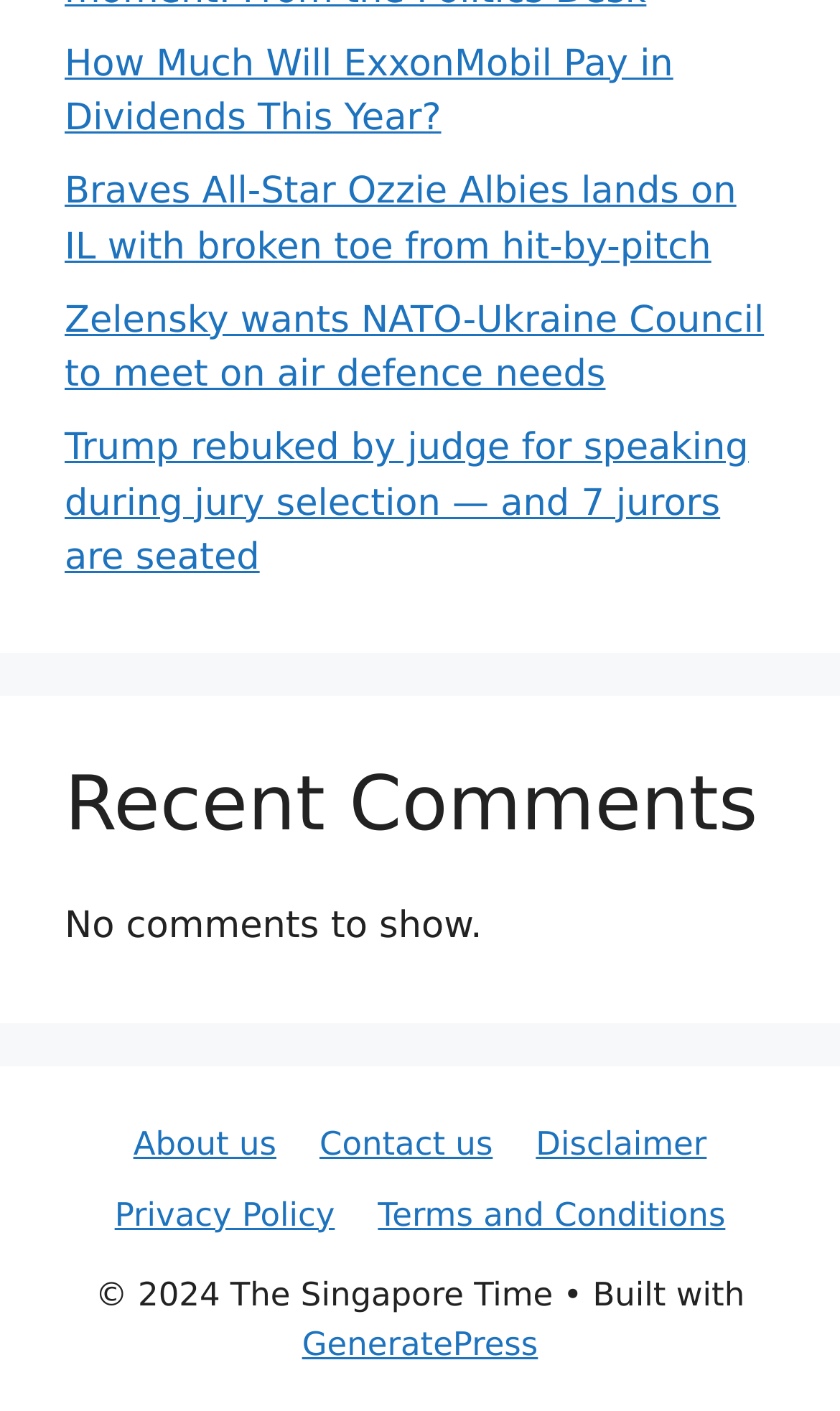Predict the bounding box coordinates of the area that should be clicked to accomplish the following instruction: "Visit the GeneratePress website". The bounding box coordinates should consist of four float numbers between 0 and 1, i.e., [left, top, right, bottom].

[0.36, 0.938, 0.64, 0.966]